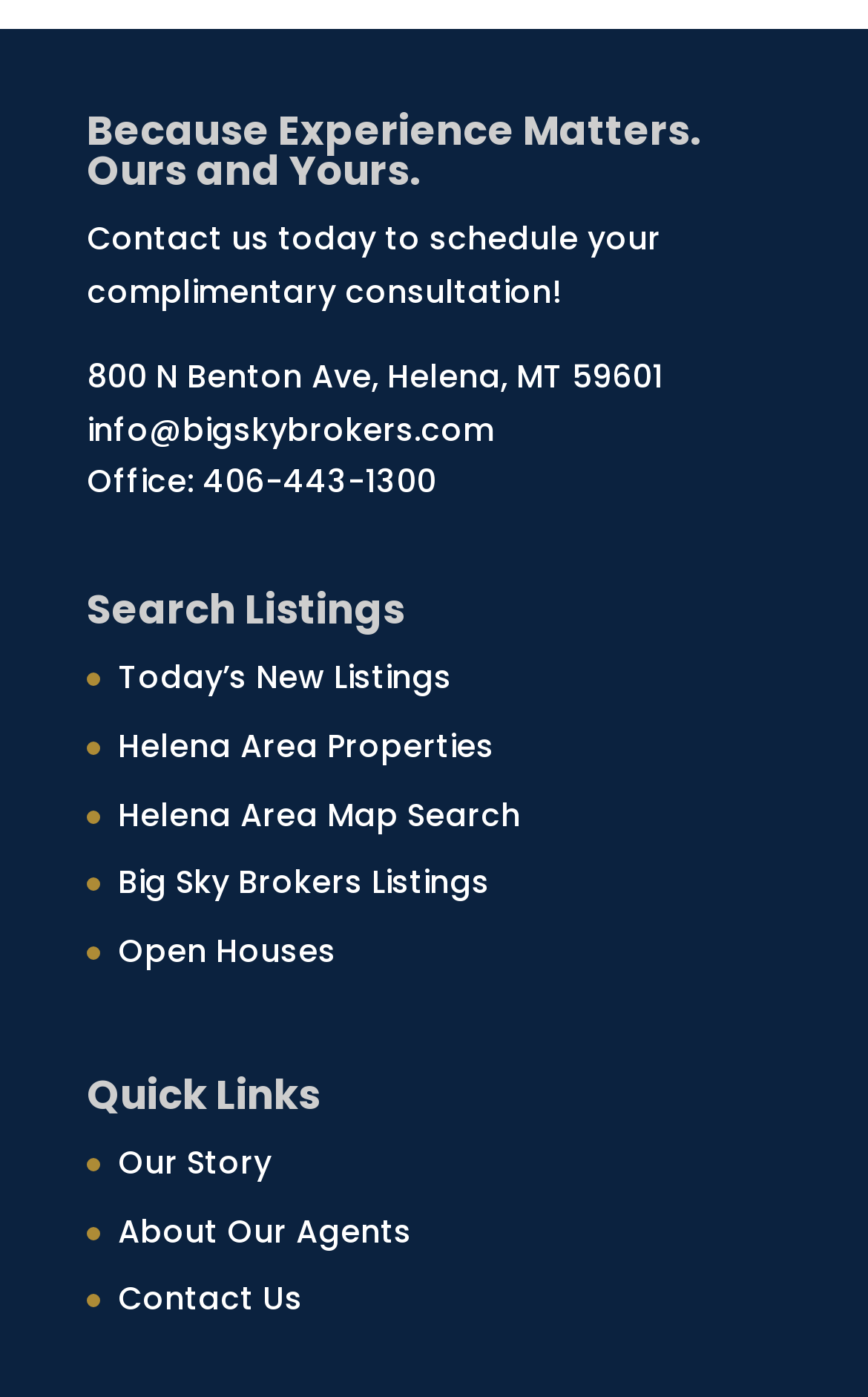Locate the UI element described by Today’s New Listings and provide its bounding box coordinates. Use the format (top-left x, top-left y, bottom-right x, bottom-right y) with all values as floating point numbers between 0 and 1.

[0.136, 0.469, 0.521, 0.501]